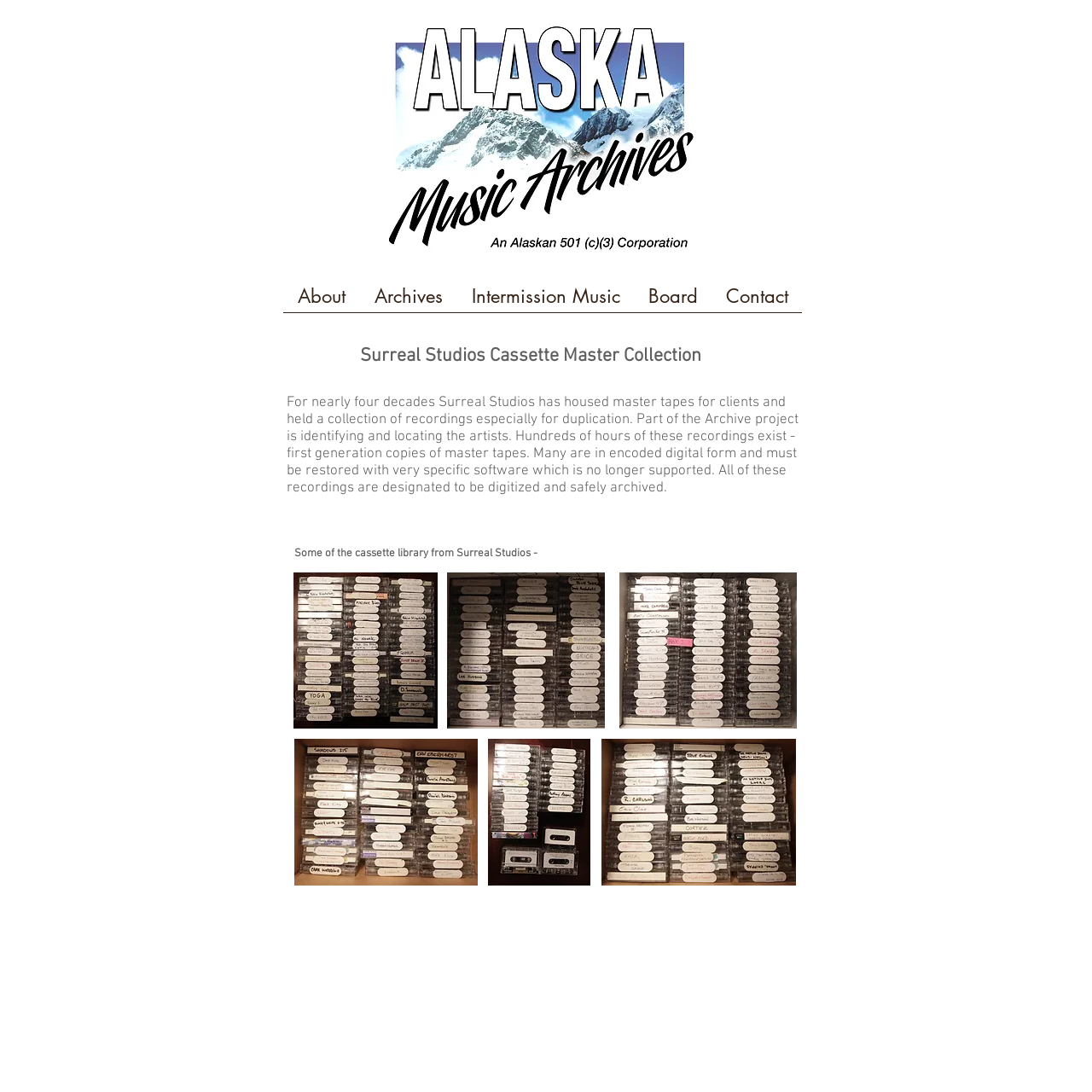What type of recordings are being digitized?
Refer to the image and give a detailed response to the question.

The webpage mentions 'Some of the cassette library from Surreal Studios' and also talks about 'master tapes for clients and held a collection of recordings especially for duplication', indicating that the recordings being digitized are cassette master tapes.